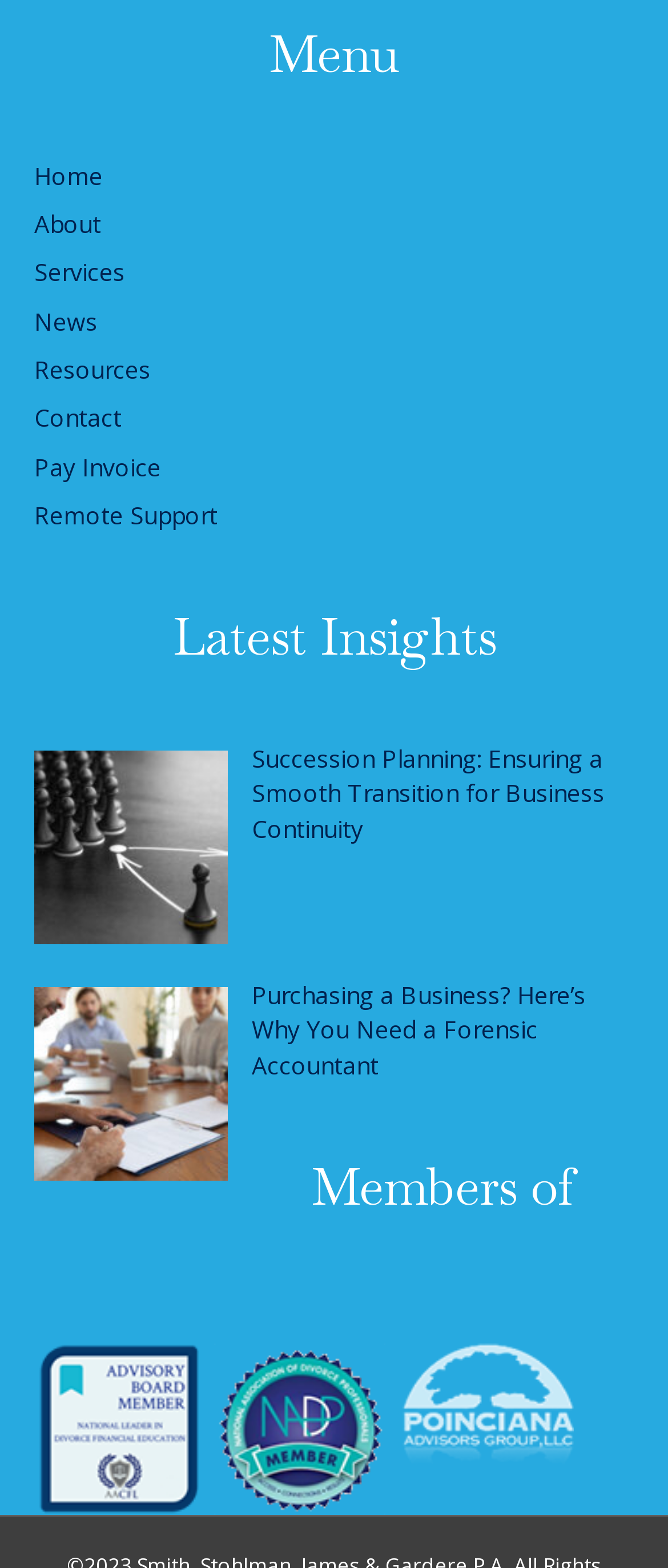What is the first menu item?
Provide a comprehensive and detailed answer to the question.

The first menu item can be found by looking at the links under the 'Menu' heading, and the first link is 'Home'.